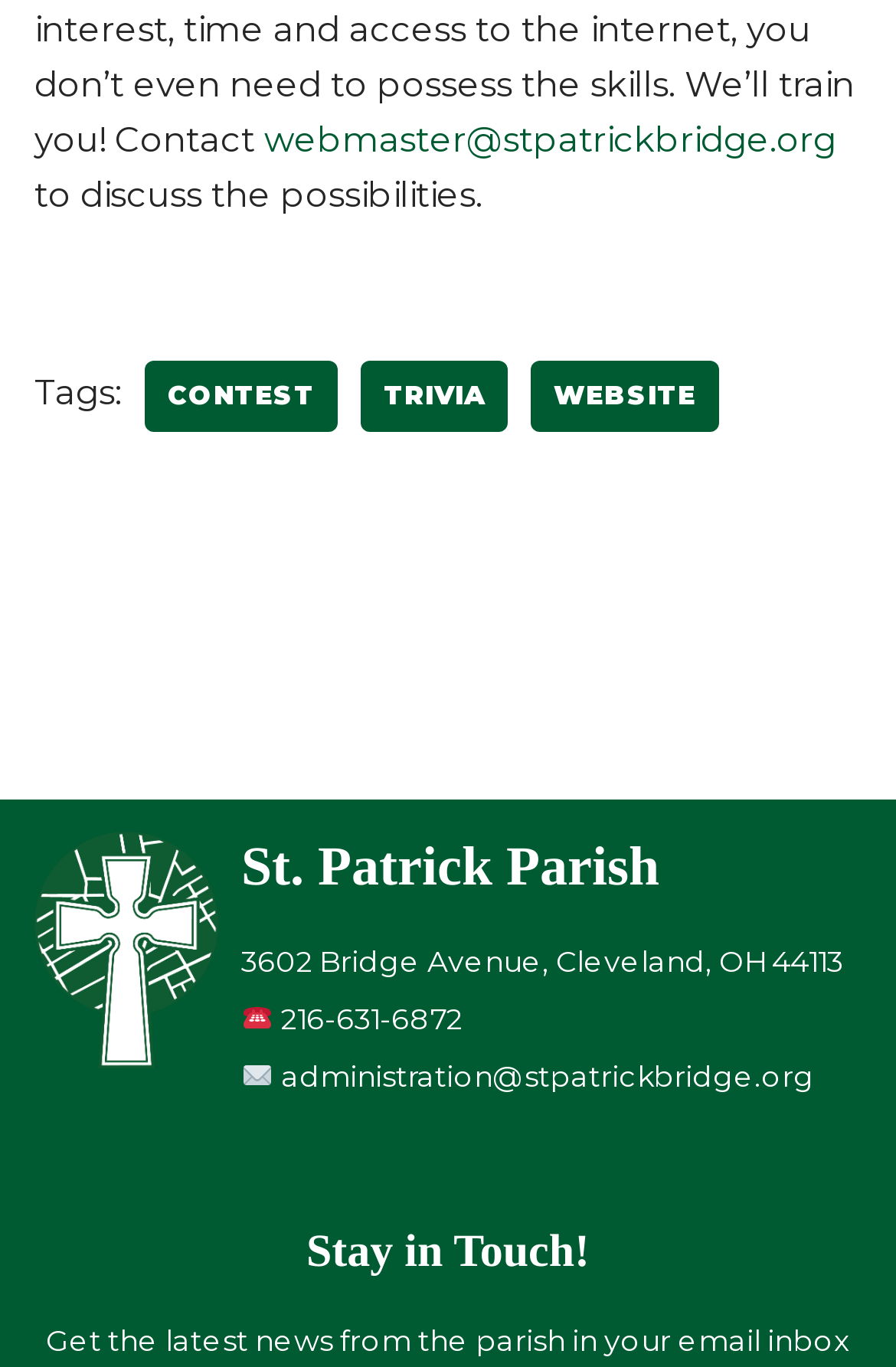Give a one-word or one-phrase response to the question: 
What is the purpose of the 'Stay in Touch!' section?

To get the latest news from the parish in your email inbox